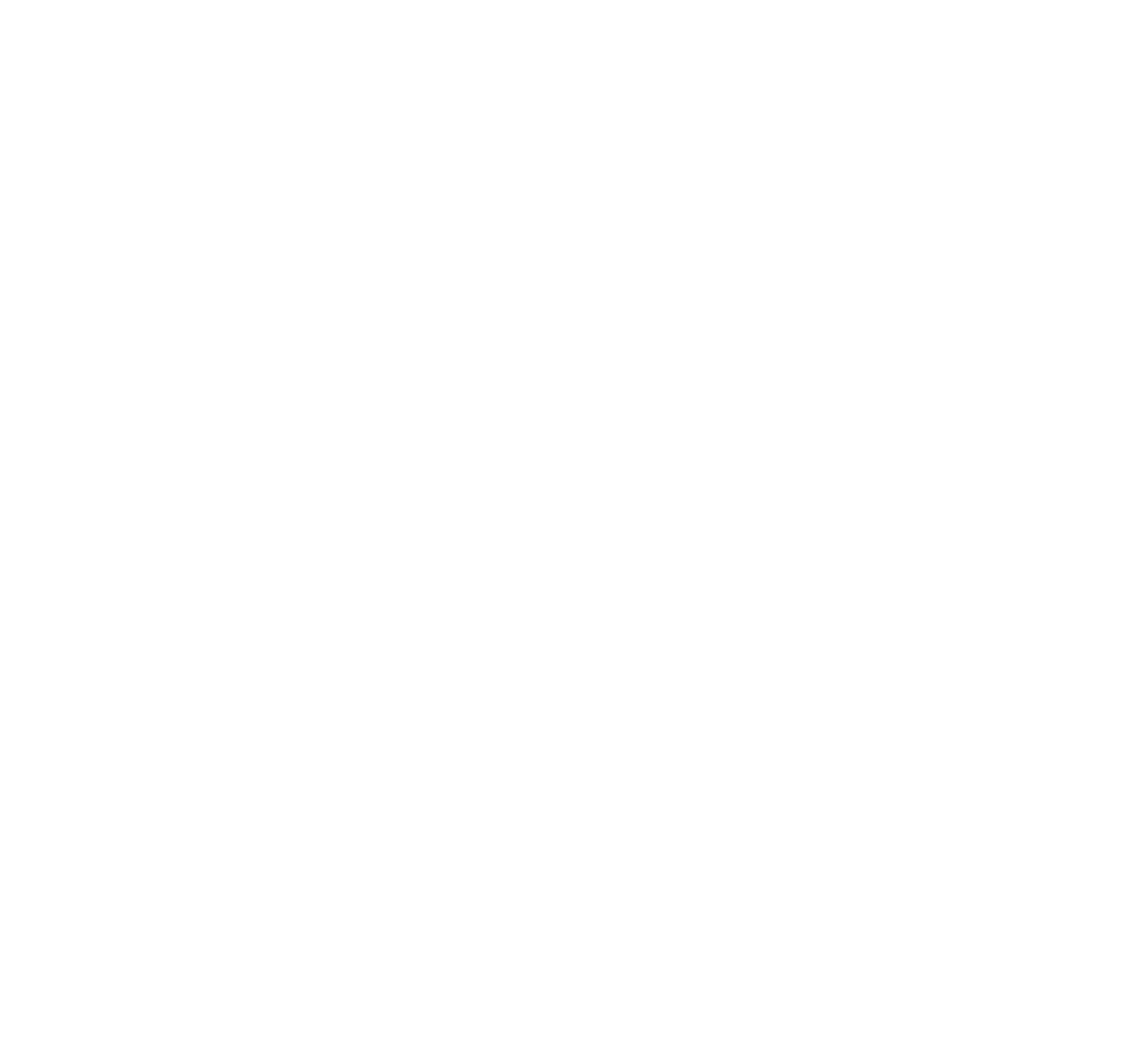Please locate the clickable area by providing the bounding box coordinates to follow this instruction: "Click on the 'Contact' link".

[0.545, 0.779, 0.588, 0.806]